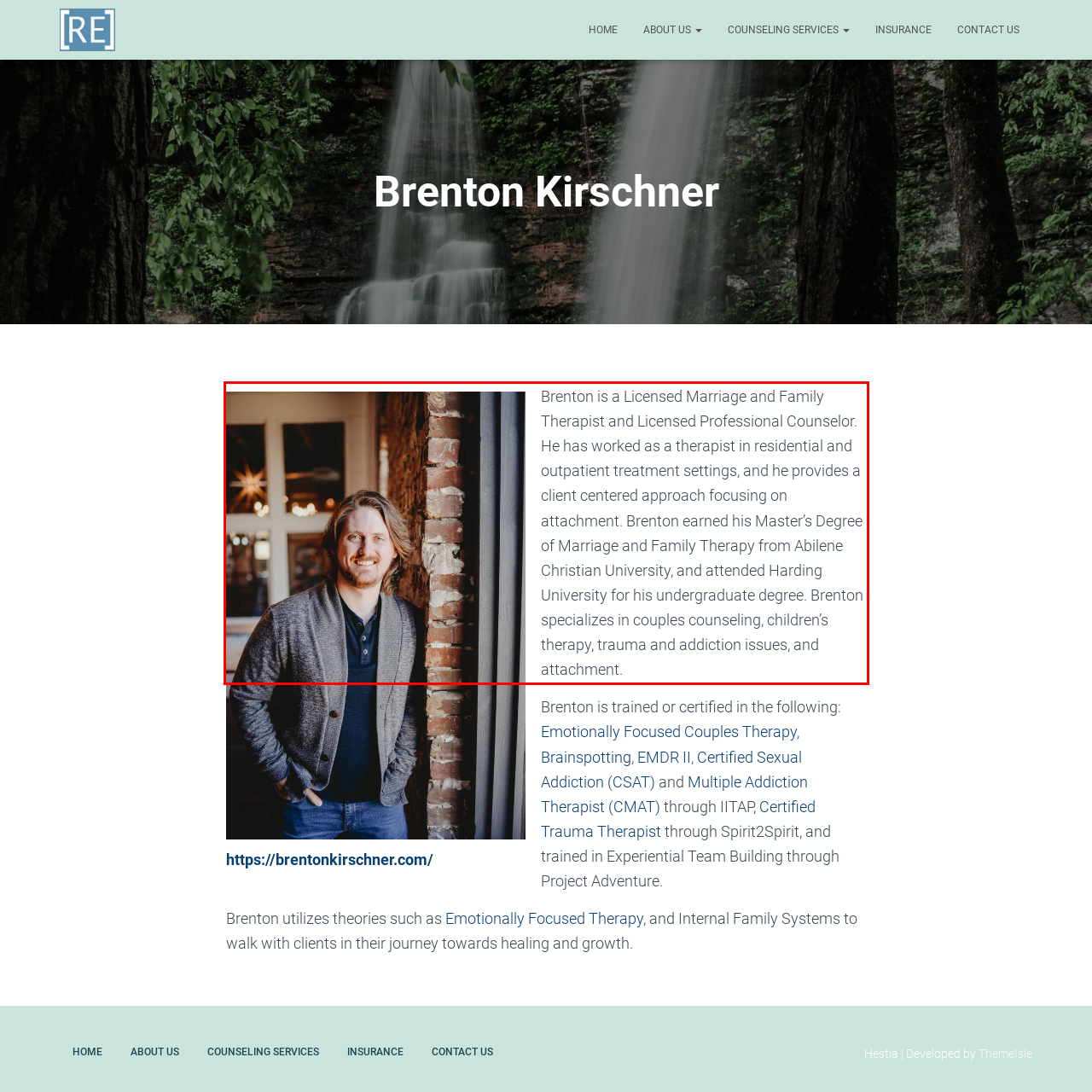Analyze the red bounding box in the provided webpage screenshot and generate the text content contained within.

Brenton is a Licensed Marriage and Family Therapist and Licensed Professional Counselor. He has worked as a therapist in residential and outpatient treatment settings, and he provides a client centered approach focusing on attachment. Brenton earned his Master’s Degree of Marriage and Family Therapy from Abilene Christian University, and attended Harding University for his undergraduate degree. Brenton specializes in couples counseling, children’s therapy, trauma and addiction issues, and attachment.